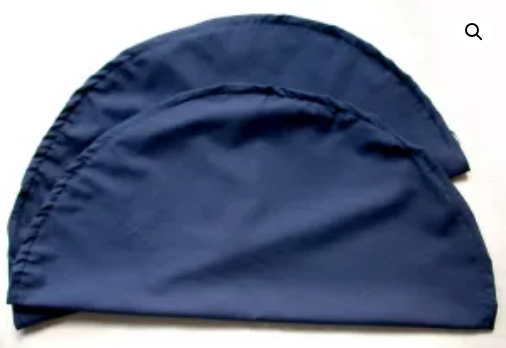What is the size of the polystyrene lace making pillow?
Could you answer the question in a detailed manner, providing as much information as possible?

According to the caption, the pillow covers are specifically designed to fit an 18-inch polystyrene lace making pillow, which implies that the pillow is 18 inches in size.